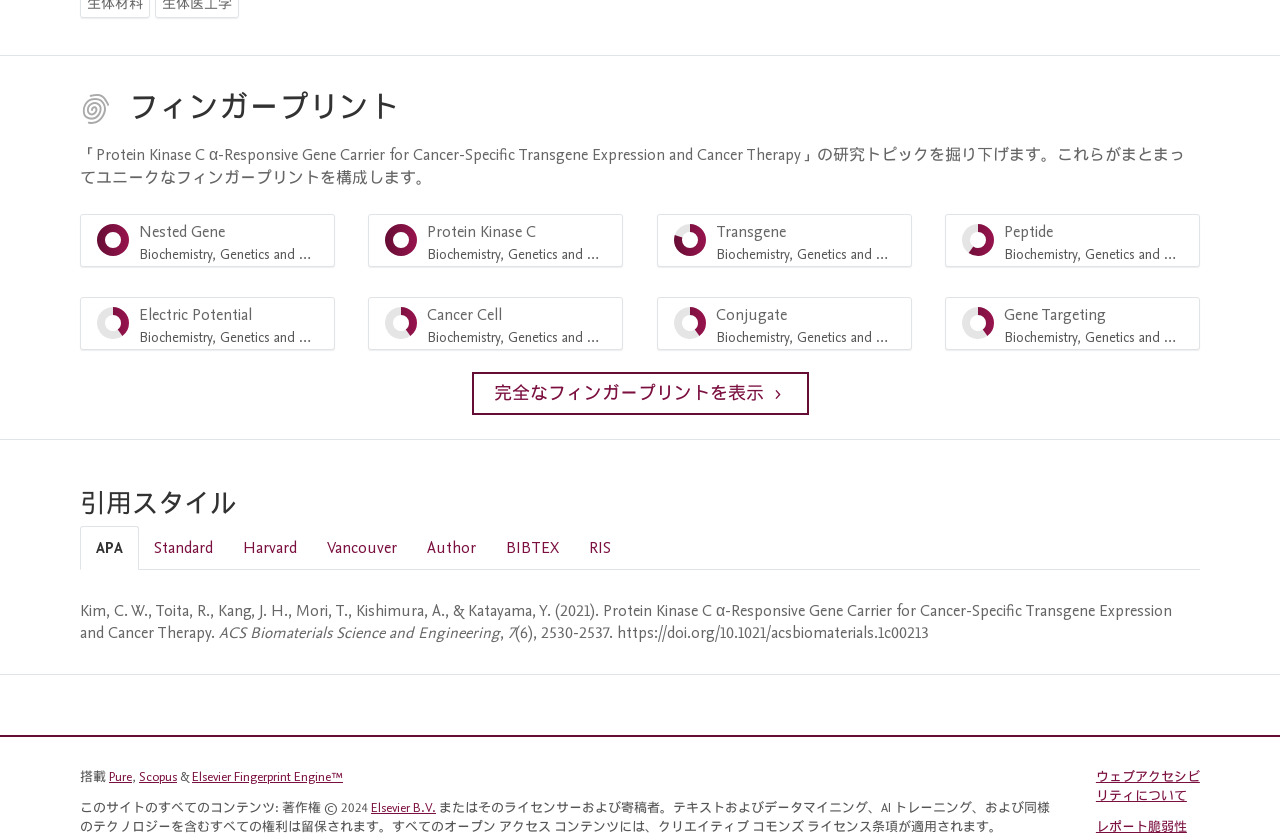What is the name of the journal where the research was published?
Using the information from the image, answer the question thoroughly.

From the StaticText 'ACS Biomaterials Science and Engineering' within the tabpanel 'APA', I determined that the research was published in the journal ACS Biomaterials Science and Engineering.